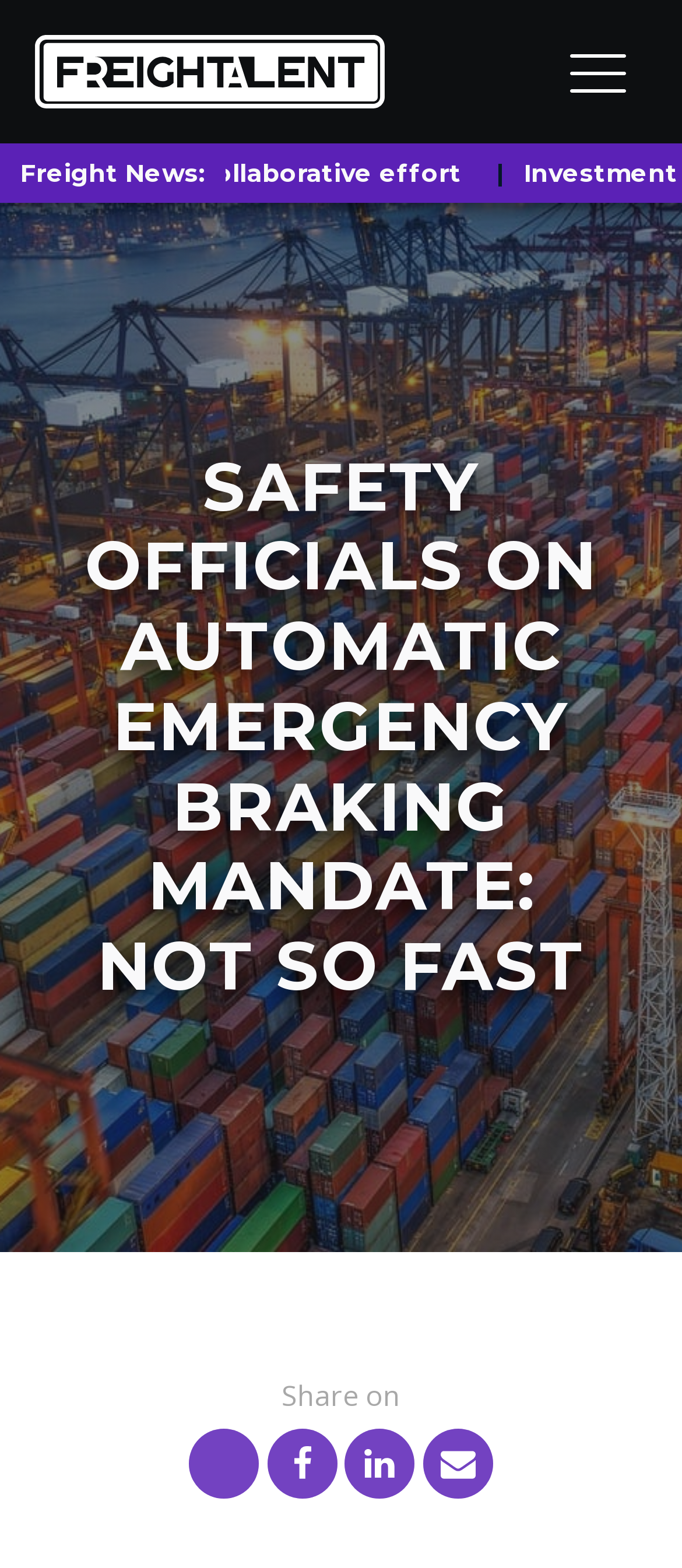Please identify the bounding box coordinates of the area that needs to be clicked to follow this instruction: "Read Freight News".

[0.0, 0.091, 0.331, 0.129]